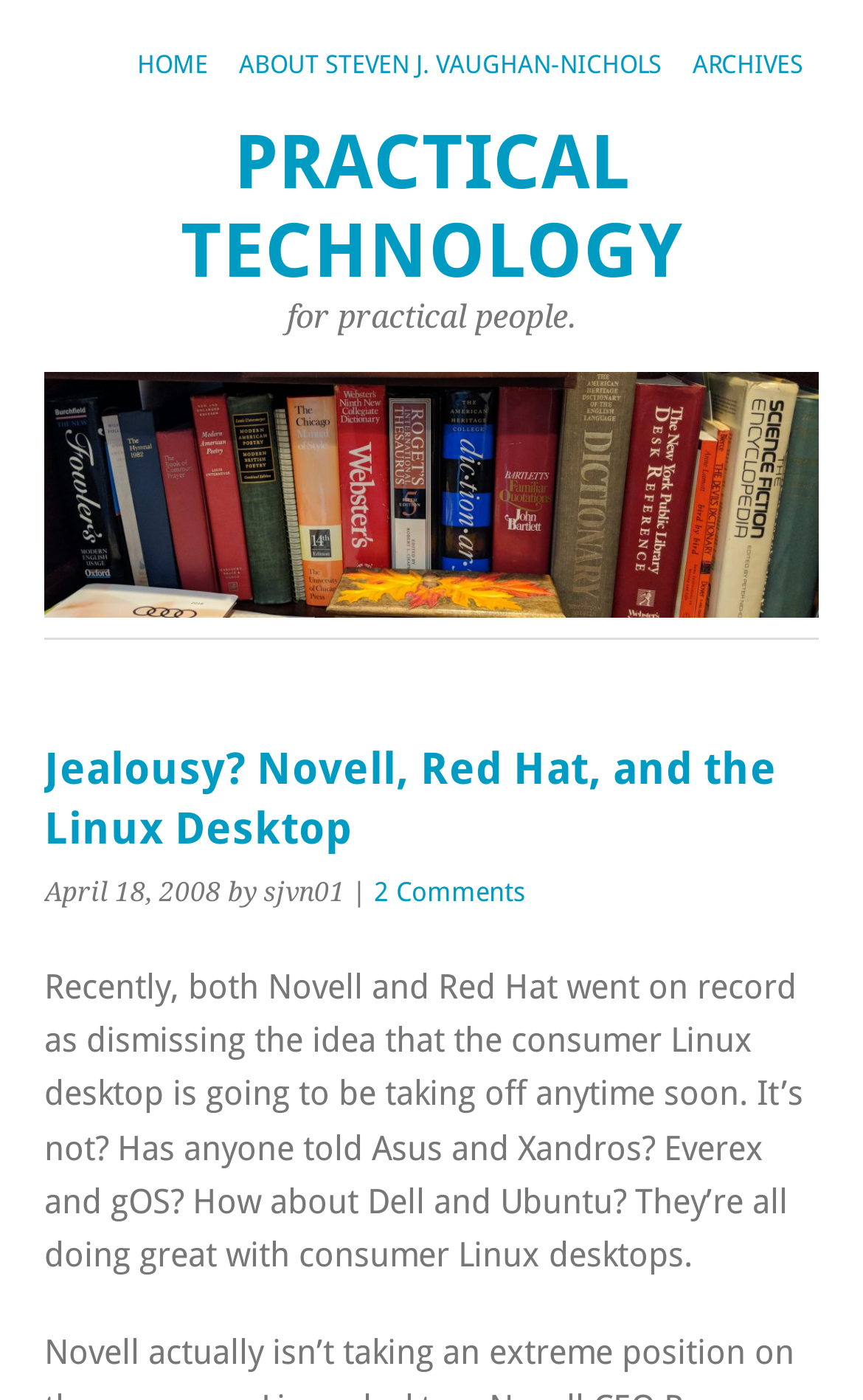What is the author of the article? Examine the screenshot and reply using just one word or a brief phrase.

sjvn01